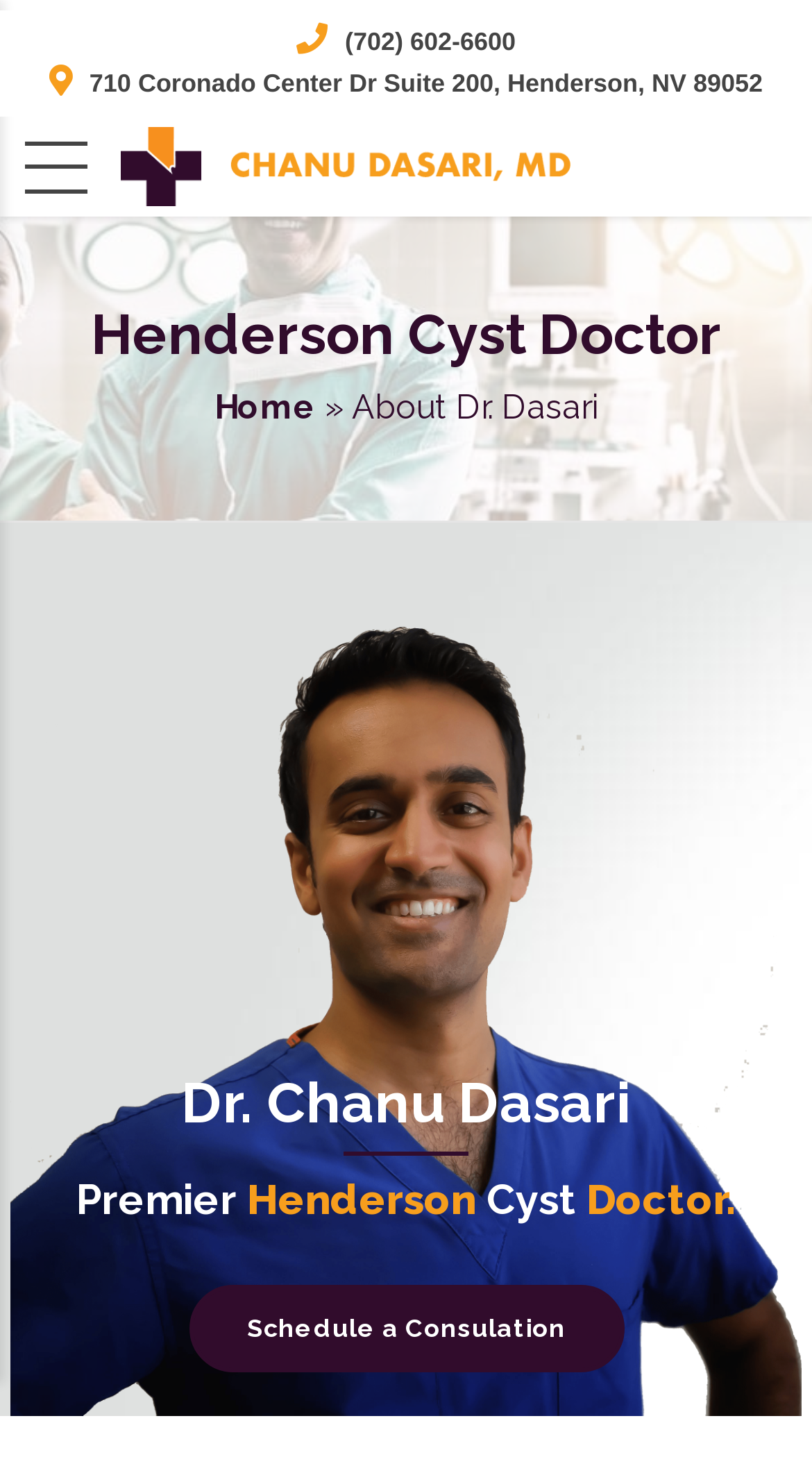What is the name of the doctor's website?
Please answer using one word or phrase, based on the screenshot.

DasariMD